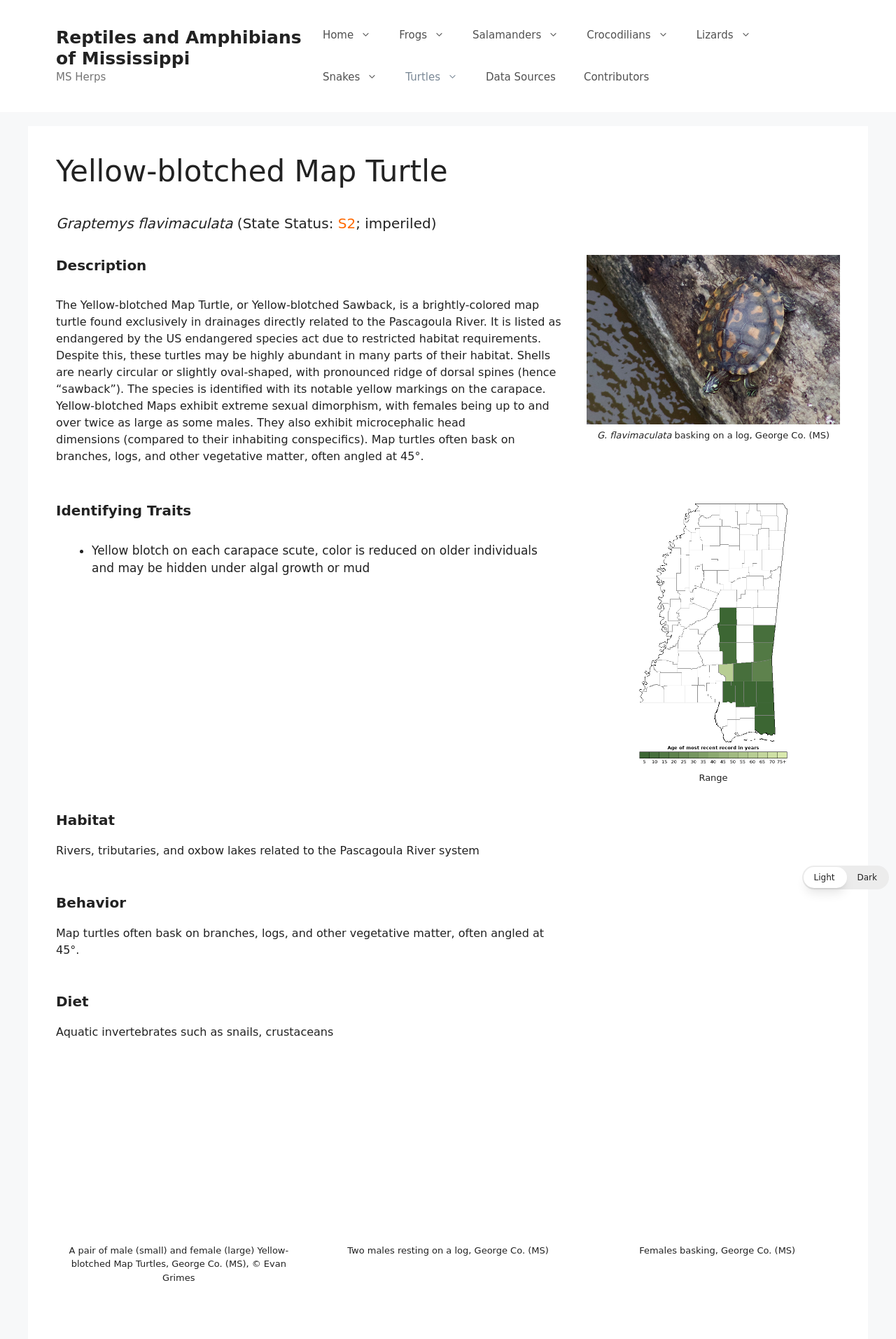Provide the bounding box coordinates of the HTML element described by the text: "alt="Return to TOP"".

None